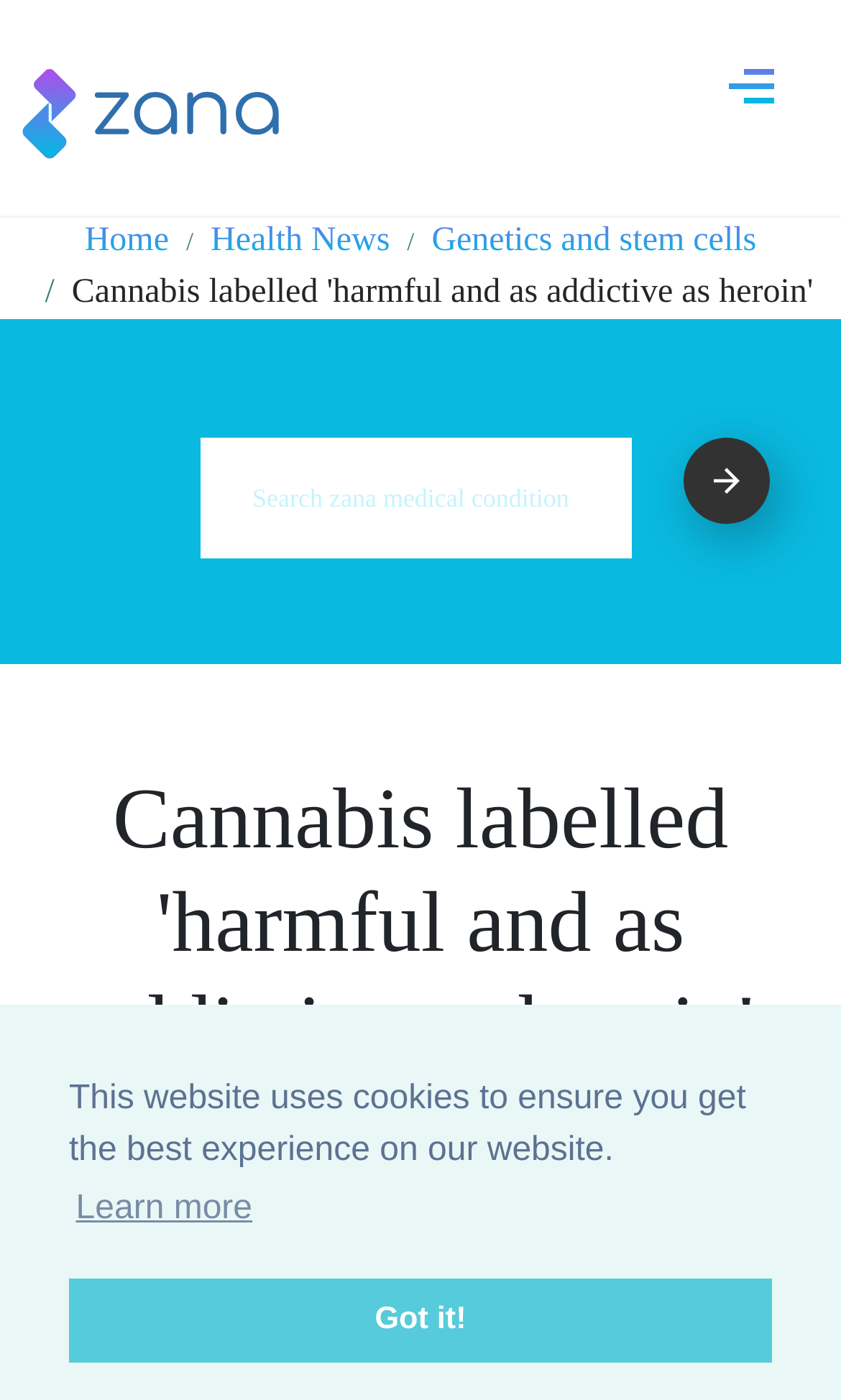Create an in-depth description of the webpage, covering main sections.

The webpage appears to be a news article or blog post about cannabis, with a focus on its harmful effects. At the top of the page, there is a cookie notification message that spans about 80% of the width, with a "learn more about cookies" button on the left and a "dismiss cookie message" button on the right.

Below the cookie notification, there is a horizontal navigation menu with links to "Home", "Health News", and "Genetics and stem cells". The menu items are evenly spaced and take up about half of the page's width.

To the right of the navigation menu, there is a search box that allows users to search for medical conditions, symptoms, and treatments on the Zana website. The search box is accompanied by a search button with a magnifying glass icon.

The main content of the page is divided into two sections. The top section has a heading that reads "Cannabis labelled 'harmful and as addictive as heroin'", which takes up about 90% of the page's width. Below the heading, there is likely an article or text content that discusses the risks associated with cannabis, including the doubling of the risk of schizophrenia.

The second section has a heading that reads "Genetics and stem cells", which is aligned with the top section's heading. Below this heading, there is a link to a related article or page about genetics and stem cells.

There are several images on the page, including the Zana Technology Gbmh logo, which appears in the top-left corner and again in the top-right corner. There is also an image associated with the search button. However, the images do not appear to be directly related to the article's content.